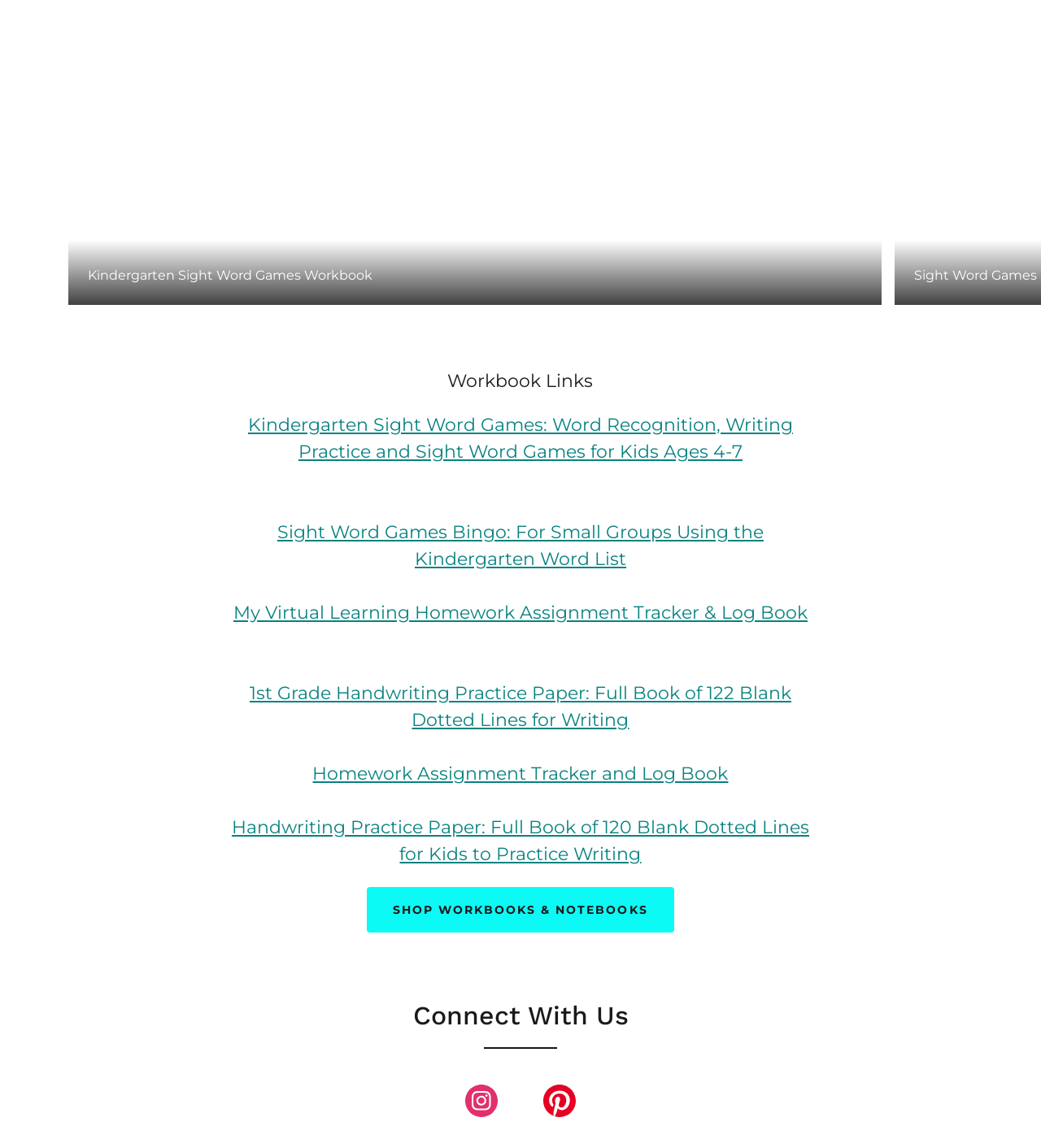Find the bounding box coordinates of the area to click in order to follow the instruction: "Connect with Pinterest".

[0.5, 0.942, 0.575, 0.981]